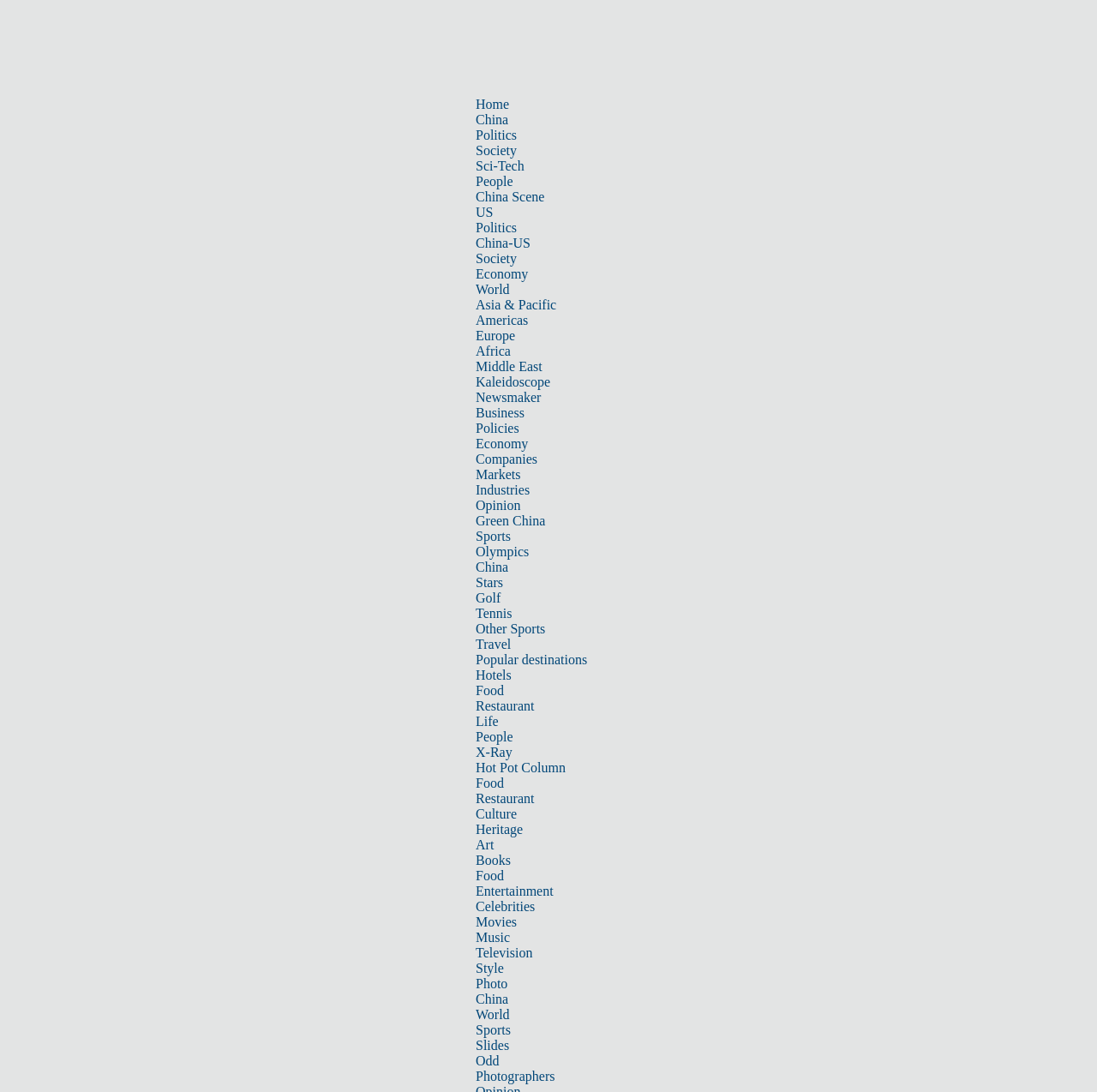Extract the bounding box coordinates for the UI element described by the text: "Television". The coordinates should be in the form of [left, top, right, bottom] with values between 0 and 1.

[0.434, 0.866, 0.485, 0.879]